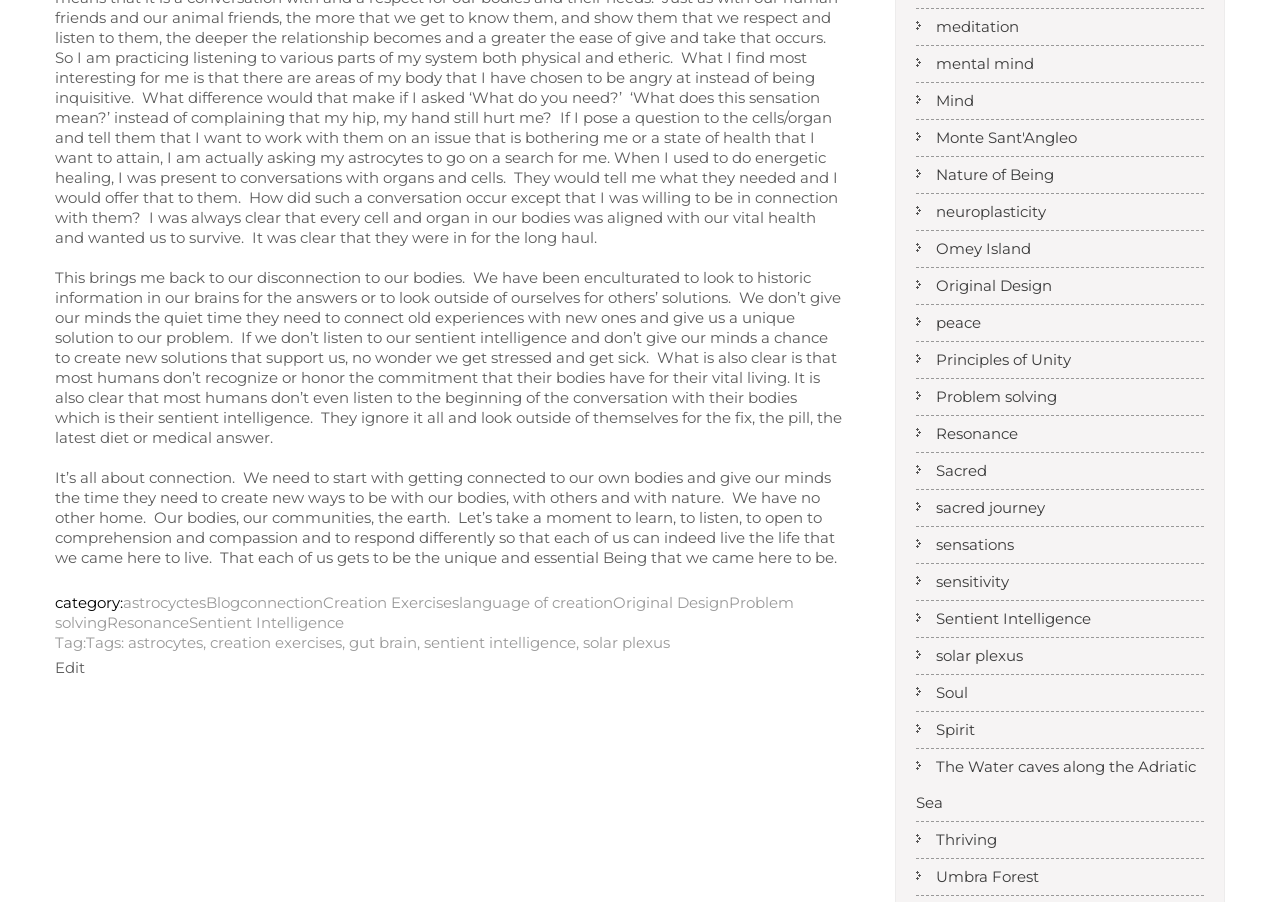Kindly provide the bounding box coordinates of the section you need to click on to fulfill the given instruction: "Explore the 'Sentient Intelligence' category".

[0.148, 0.679, 0.269, 0.7]